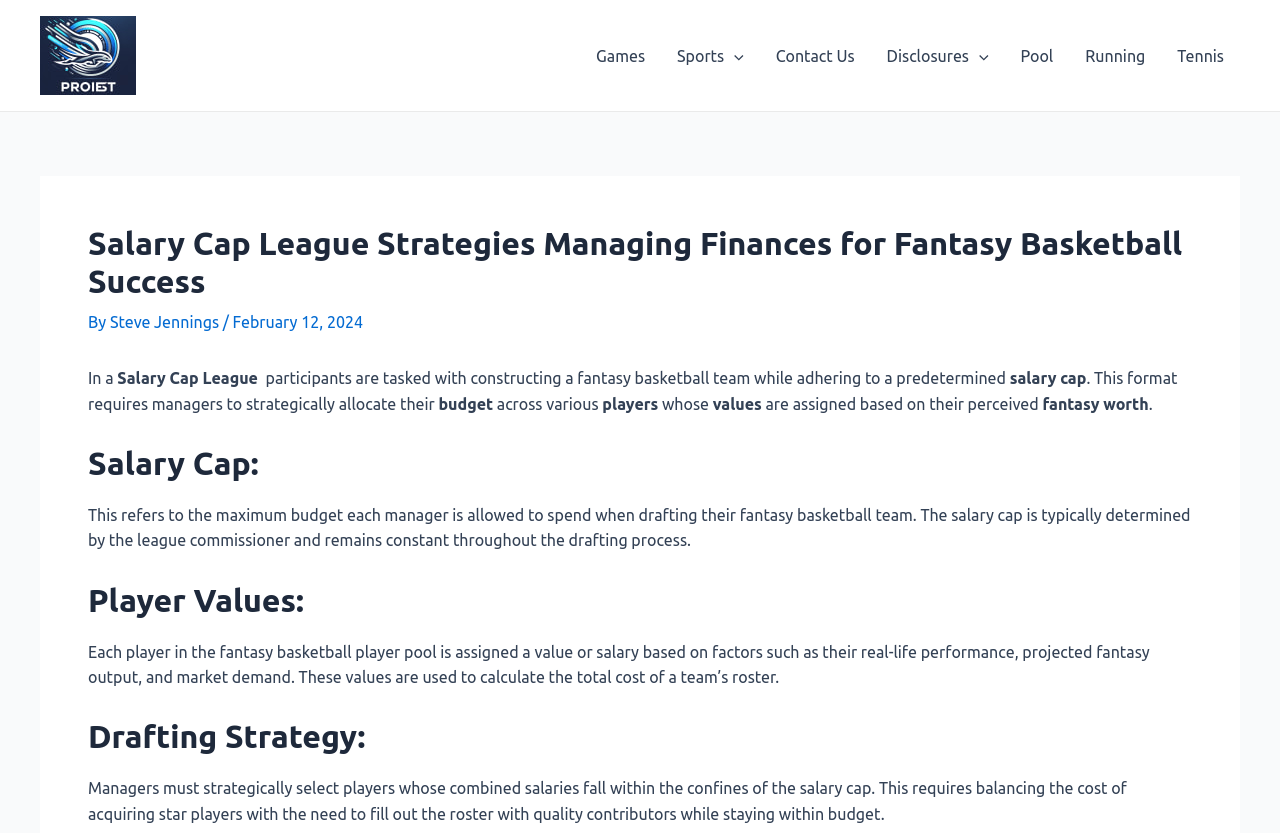Please determine the bounding box coordinates of the element's region to click for the following instruction: "Visit the 'Contact Us' page".

[0.594, 0.019, 0.68, 0.115]